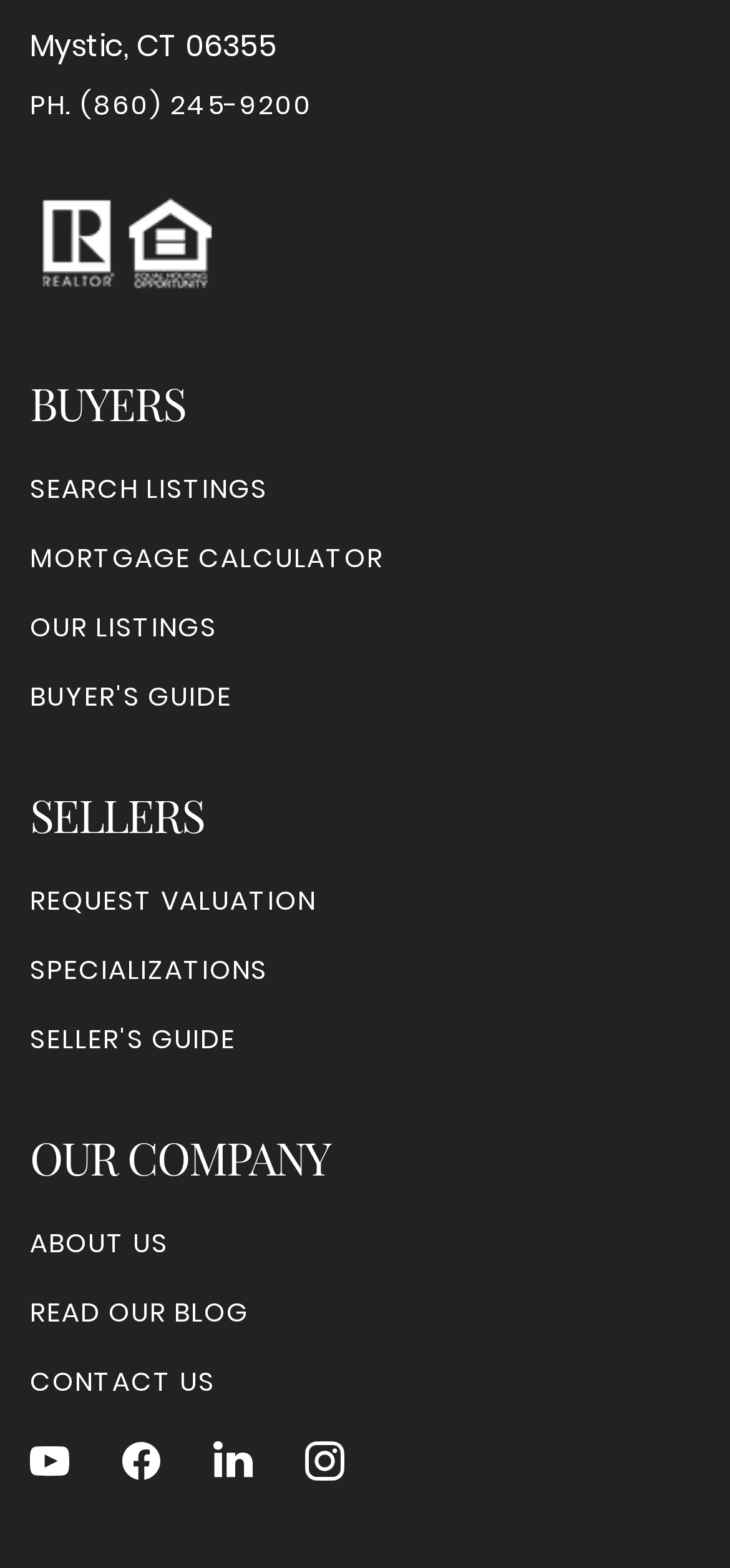Provide the bounding box coordinates for the UI element described in this sentence: "Ph. (860) 245-9200". The coordinates should be four float values between 0 and 1, i.e., [left, top, right, bottom].

[0.041, 0.055, 0.428, 0.08]